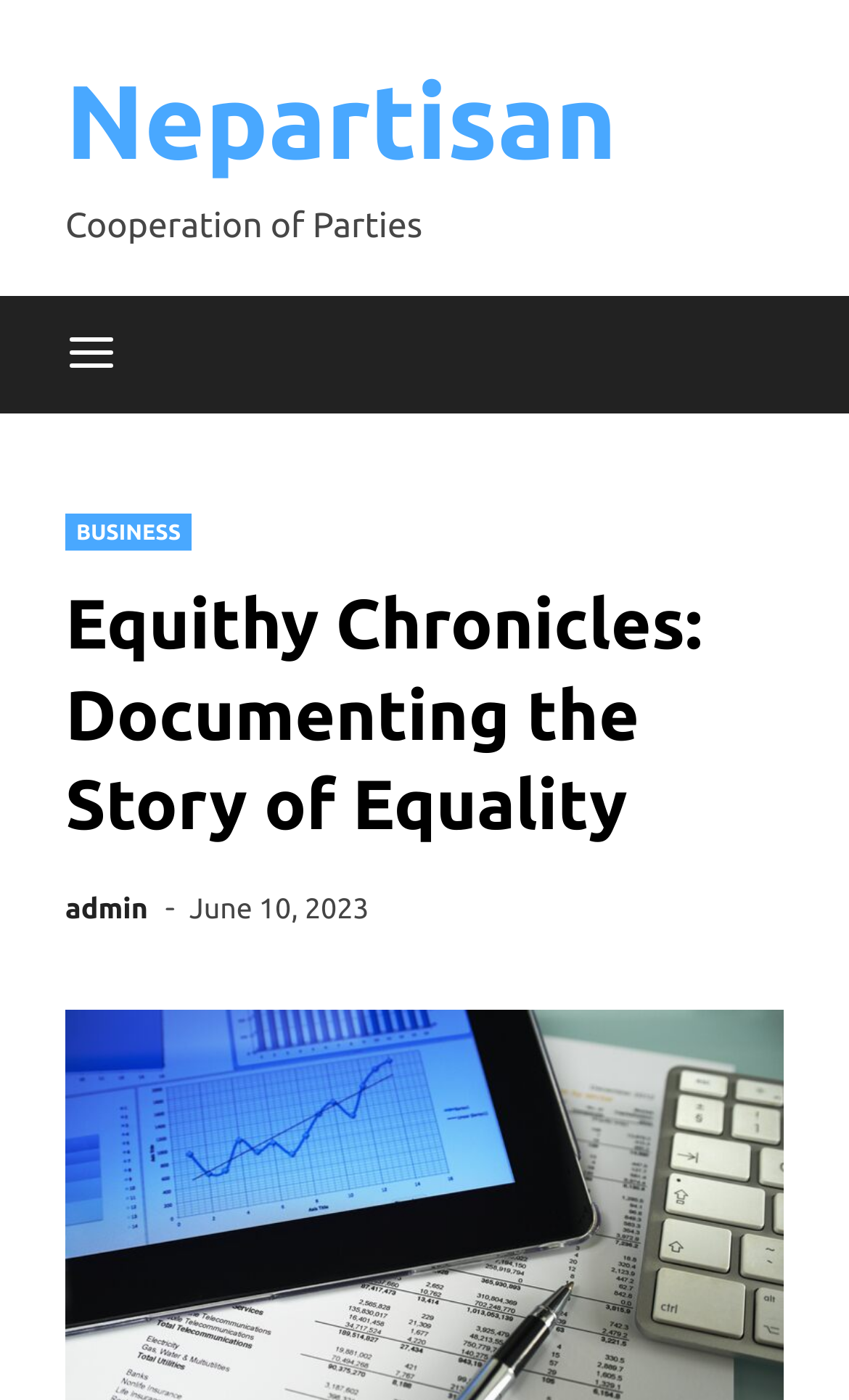Answer the following in one word or a short phrase: 
How many images are on the page?

2